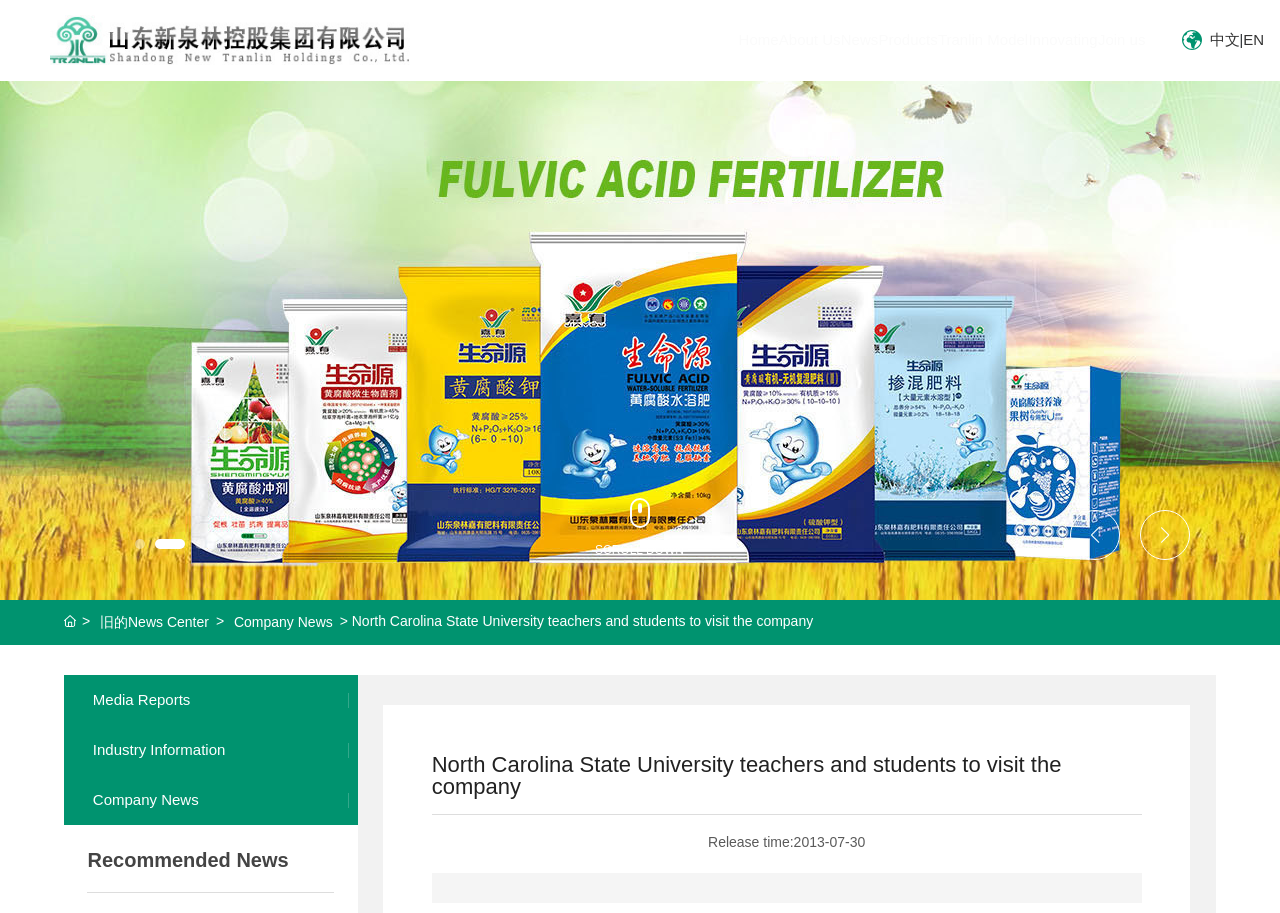Can you show the bounding box coordinates of the region to click on to complete the task described in the instruction: "Go to the 'Home' page"?

[0.487, 0.0, 0.53, 0.088]